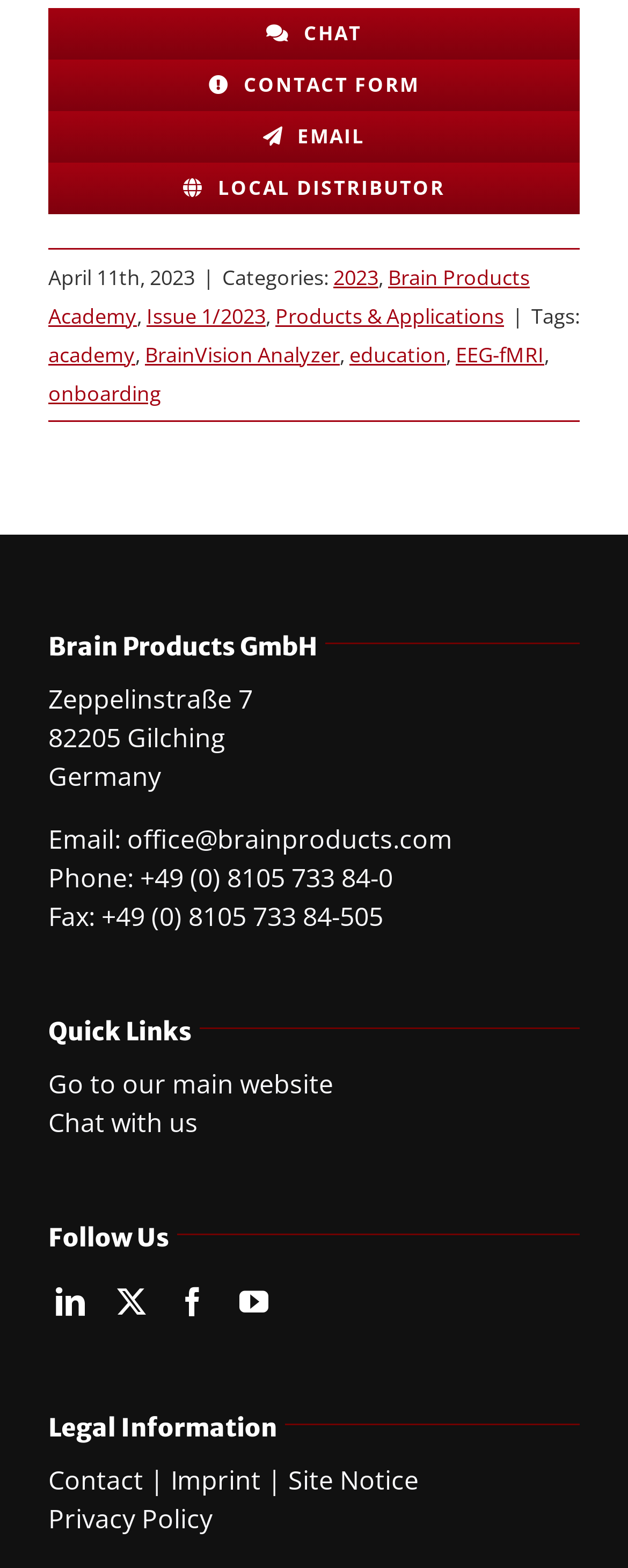Give a concise answer of one word or phrase to the question: 
What is the address of the company?

Zeppelinstraße 7, 82205 Gilching, Germany